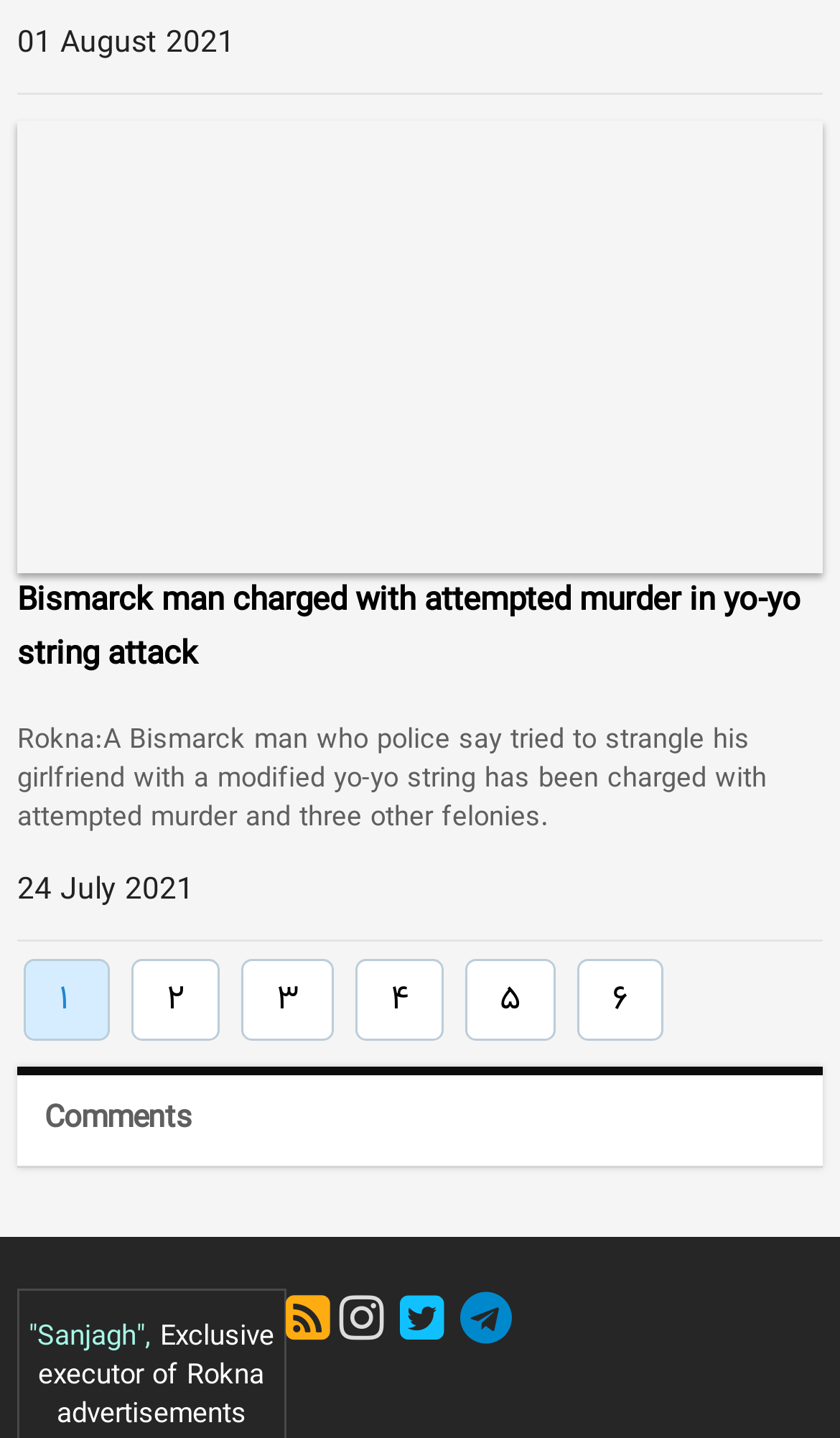Highlight the bounding box coordinates of the element you need to click to perform the following instruction: "Read news about Bismarck man charged with attempted murder."

[0.021, 0.084, 0.979, 0.399]